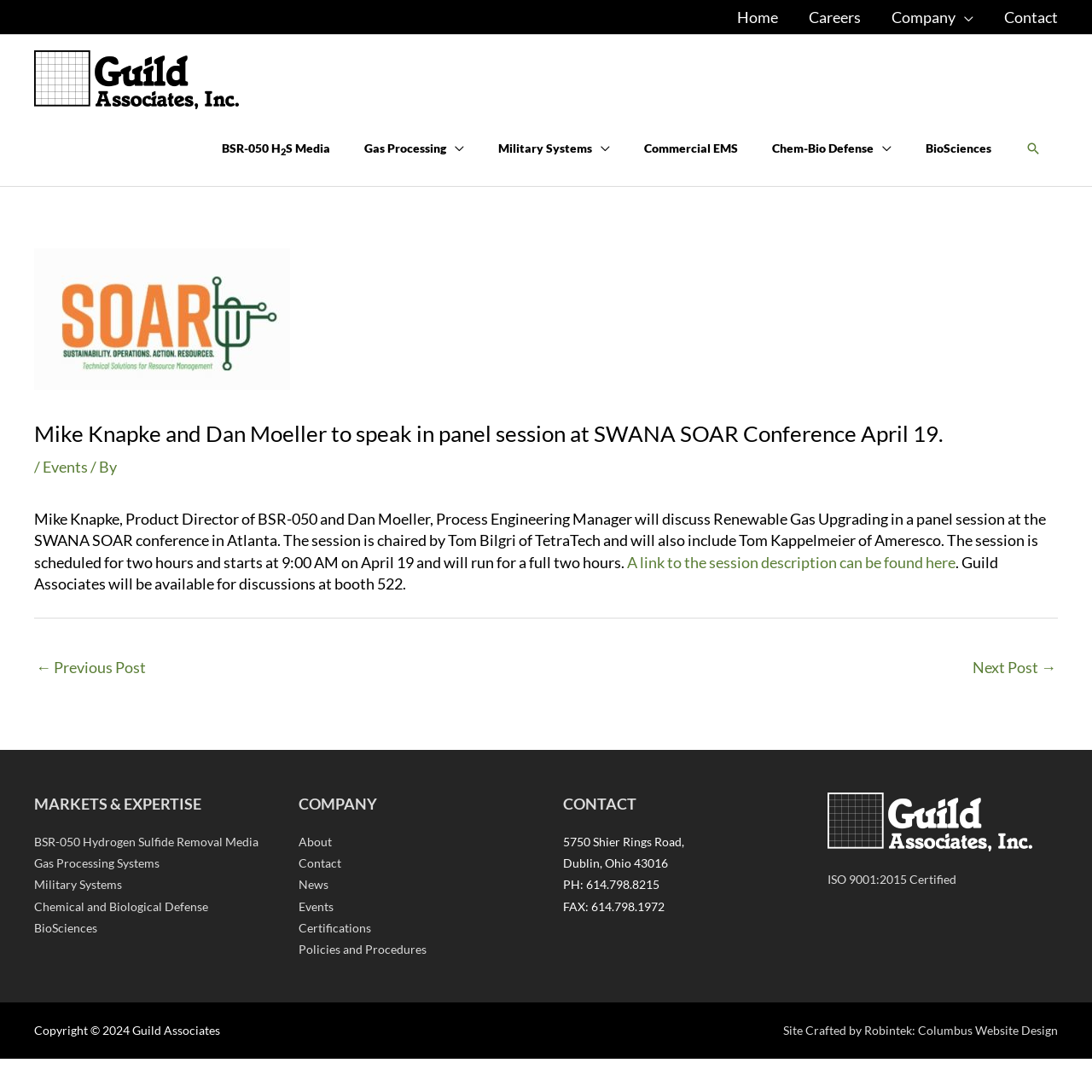Please provide a comprehensive answer to the question based on the screenshot: What is the topic of the event?

I found the topic of the event by reading the article on the webpage, which mentions that Mike Knapke and Dan Moeller will discuss Renewable Gas Upgrading in a panel session at the SWANA SOAR conference.